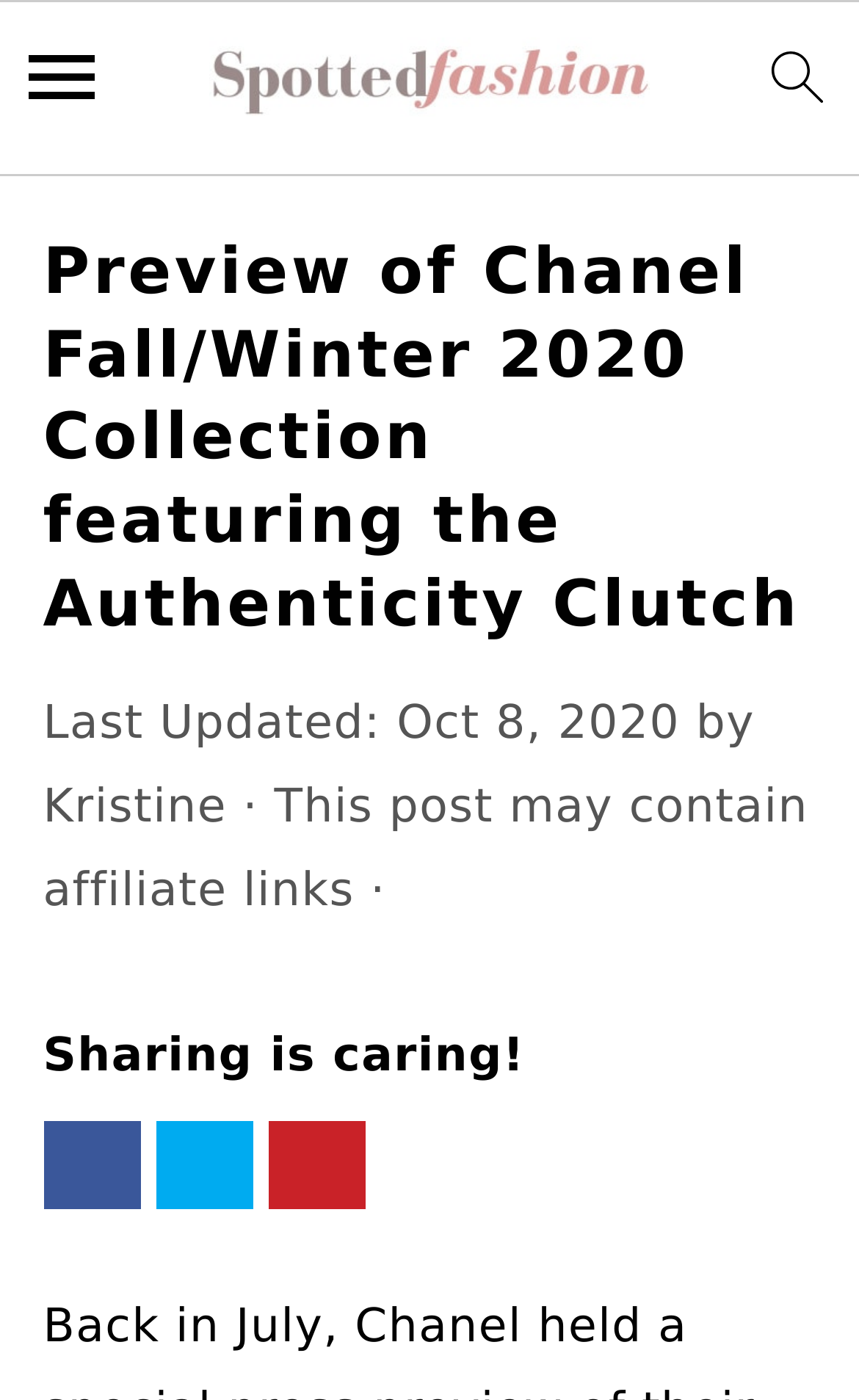Utilize the details in the image to give a detailed response to the question: What is the name of the author of this article?

I found the author's name by looking at the text 'by' followed by the name 'Kristine' in the header section of the webpage.